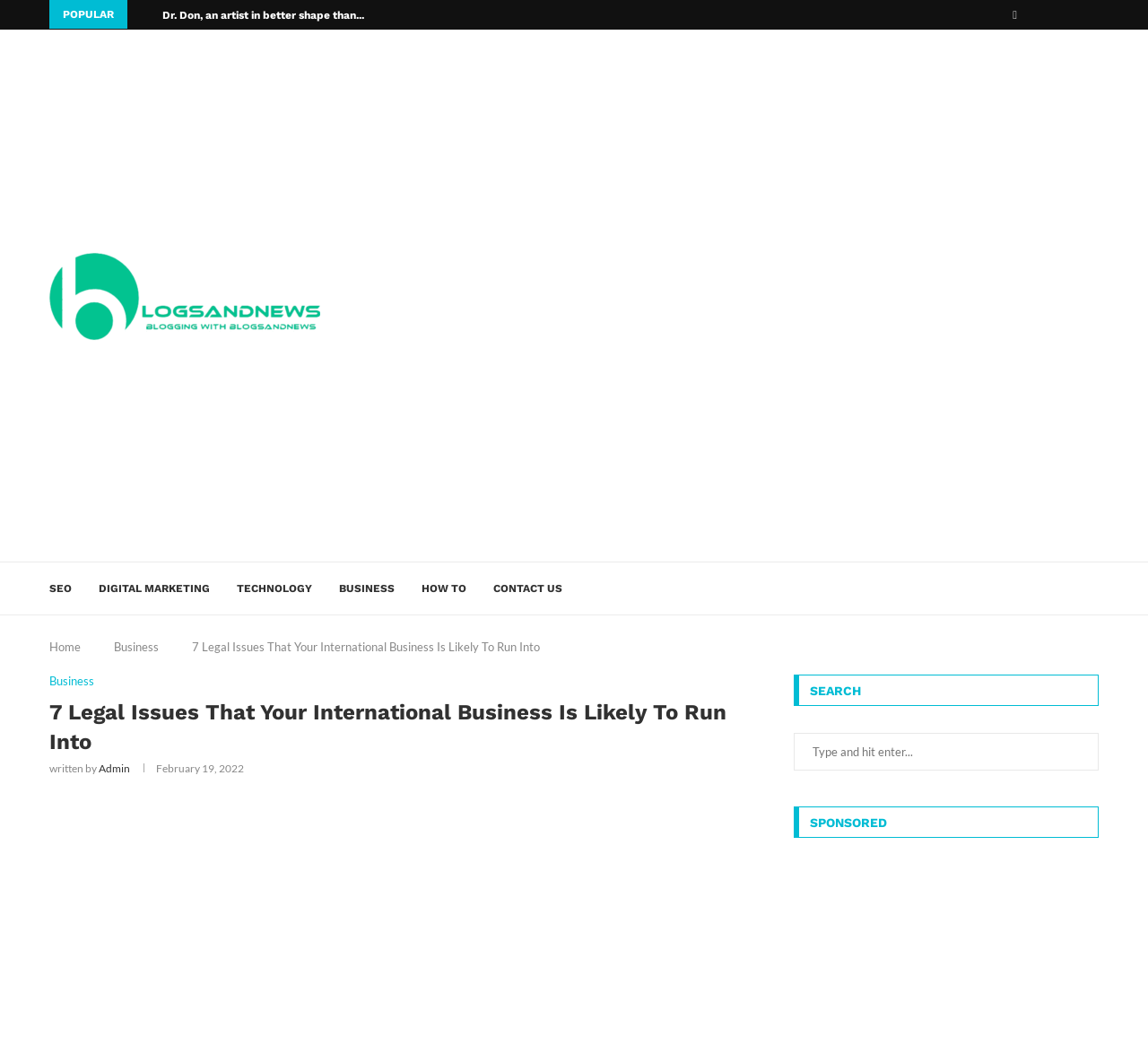Analyze the image and provide a detailed answer to the question: What is the purpose of the textbox in the complementary section?

The textbox in the complementary section is labeled as 'SEARCH' and has a placeholder text 'Type and hit enter...', indicating that it is used for searching purposes.